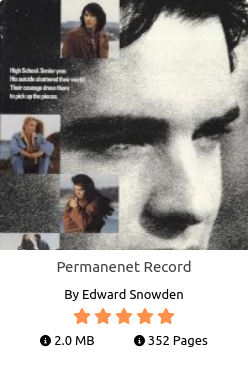How many pages does the book have?
Craft a detailed and extensive response to the question.

According to the caption, the book 'Permanent Record' contains 352 pages, making it a substantial read.